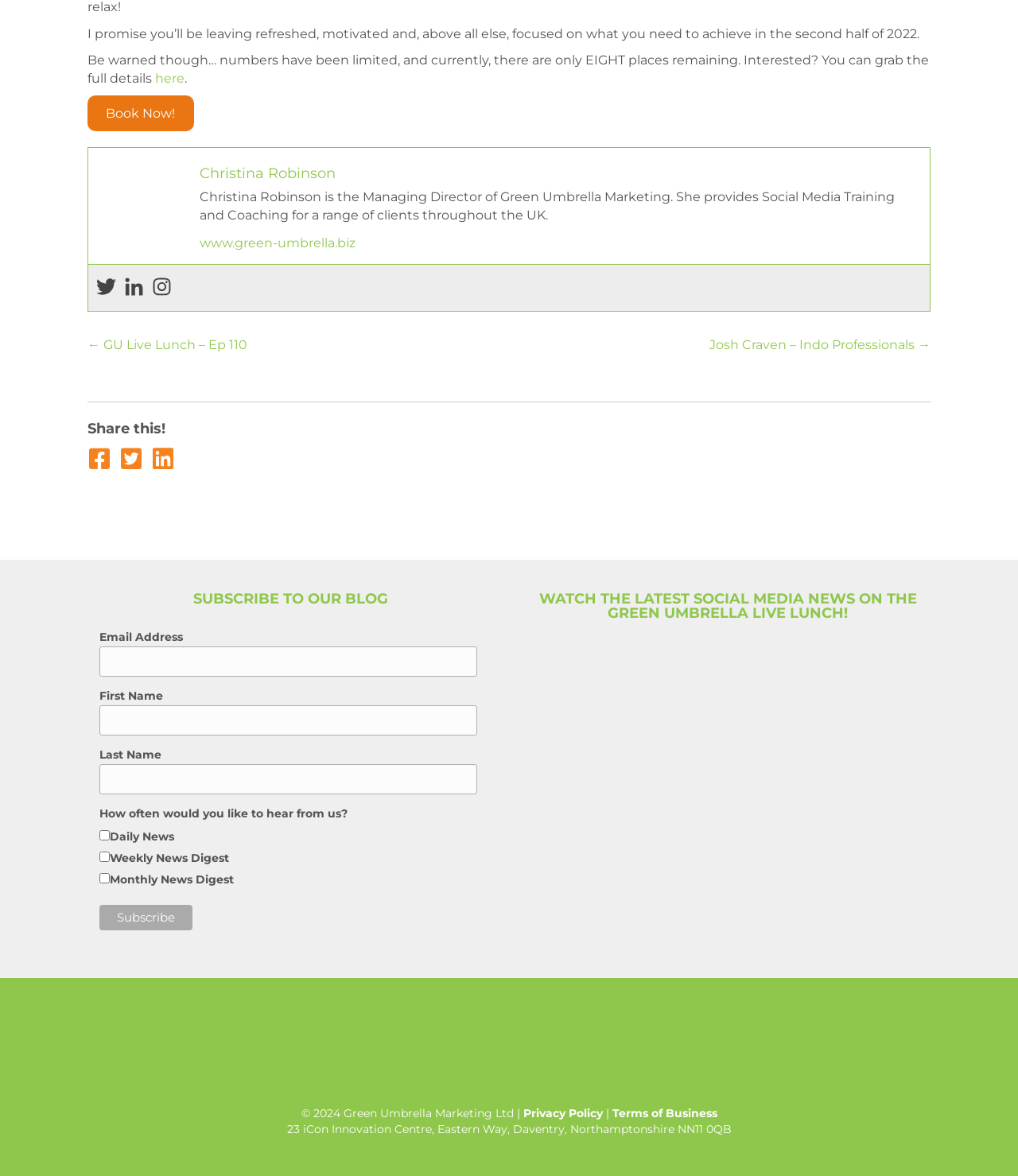Show the bounding box coordinates of the region that should be clicked to follow the instruction: "Enter your email address."

[0.098, 0.55, 0.469, 0.576]